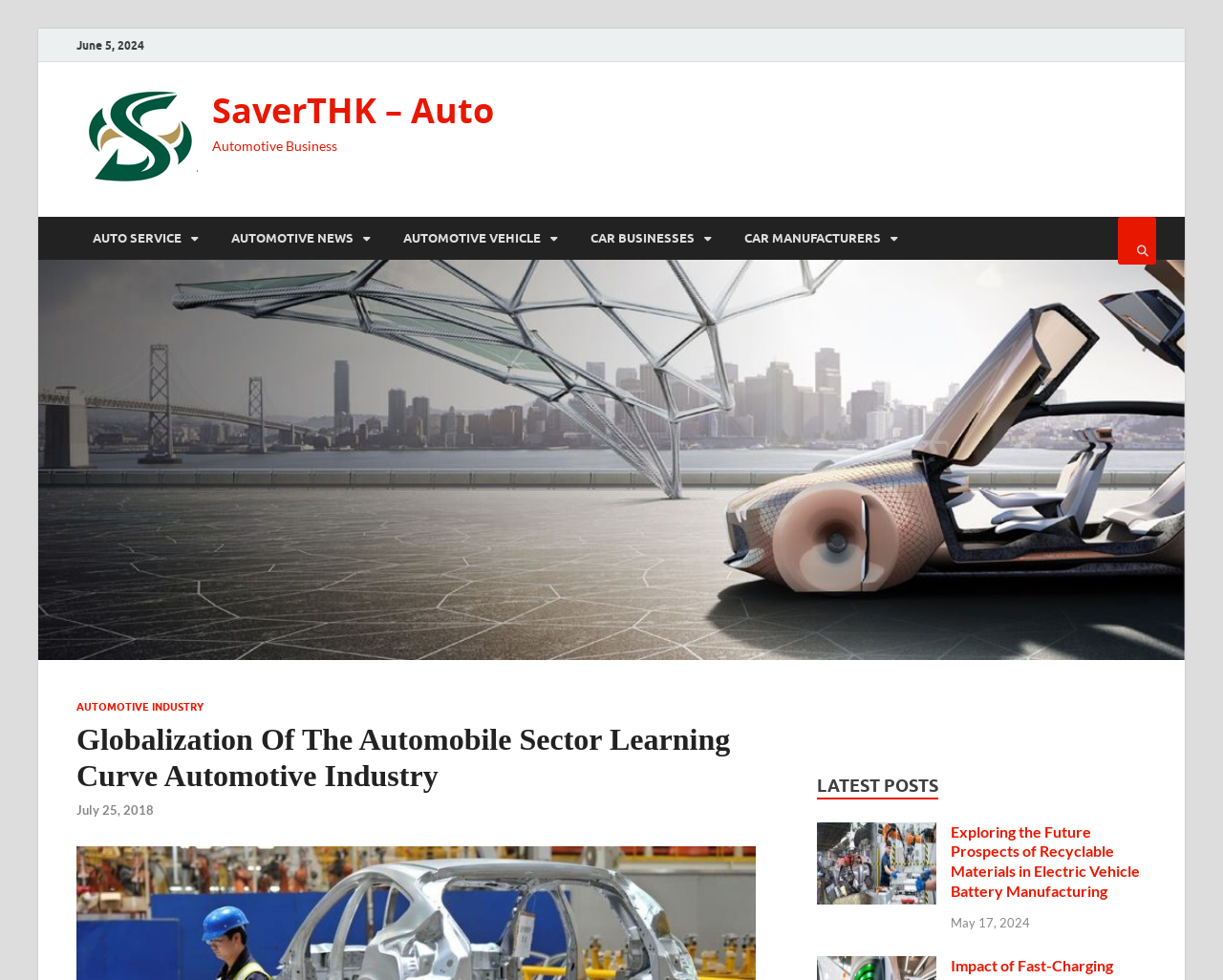Please locate the bounding box coordinates for the element that should be clicked to achieve the following instruction: "Click on the SaverTHK – Auto link". Ensure the coordinates are given as four float numbers between 0 and 1, i.e., [left, top, right, bottom].

[0.062, 0.173, 0.162, 0.191]